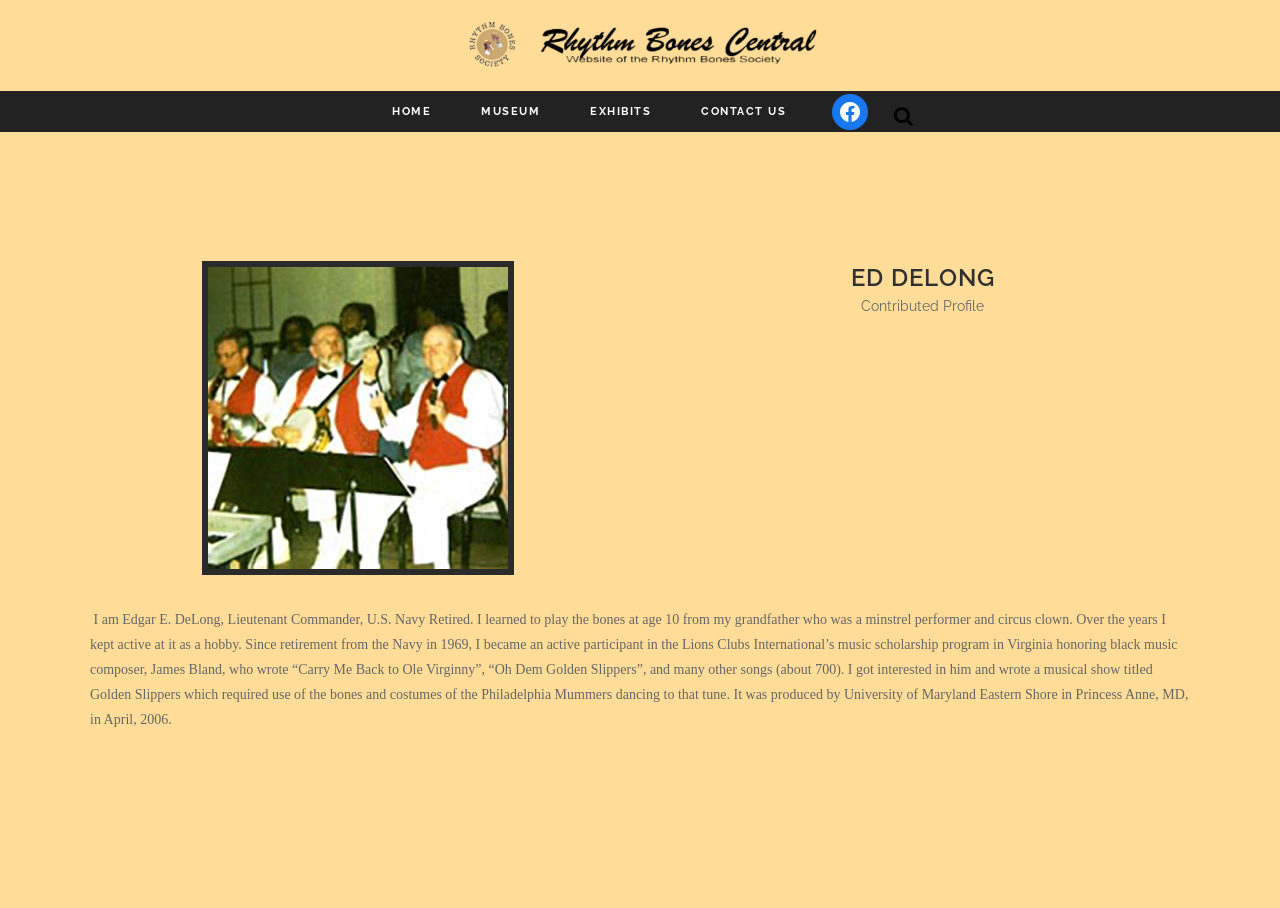Using the provided element description: "name="s" placeholder="Search"", identify the bounding box coordinates. The coordinates should be four floats between 0 and 1 in the order [left, top, right, bottom].

[0.045, 0.017, 0.988, 0.039]